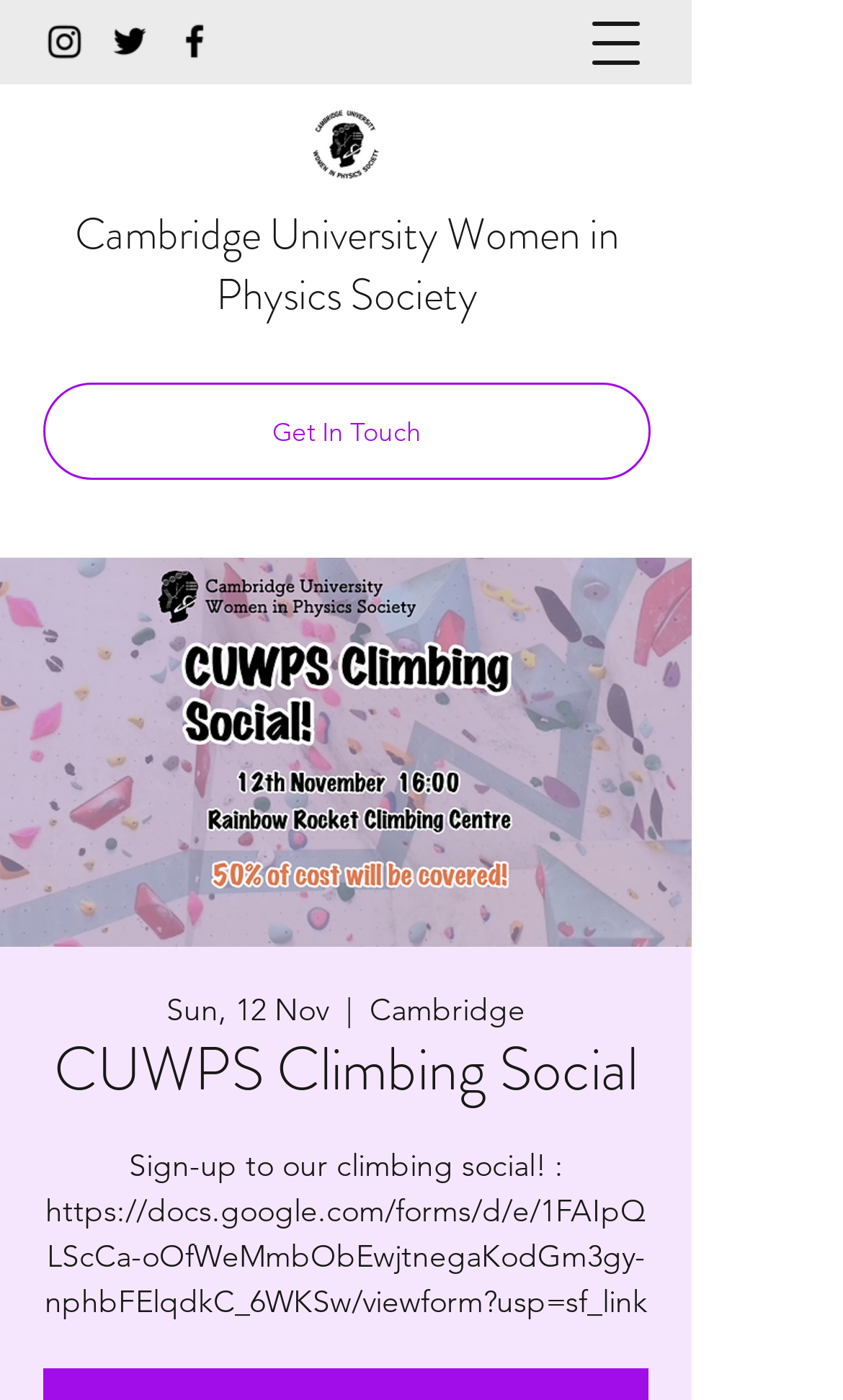Use a single word or phrase to answer the following:
What is the purpose of the button with the text 'Open navigation menu'?

To open navigation menu